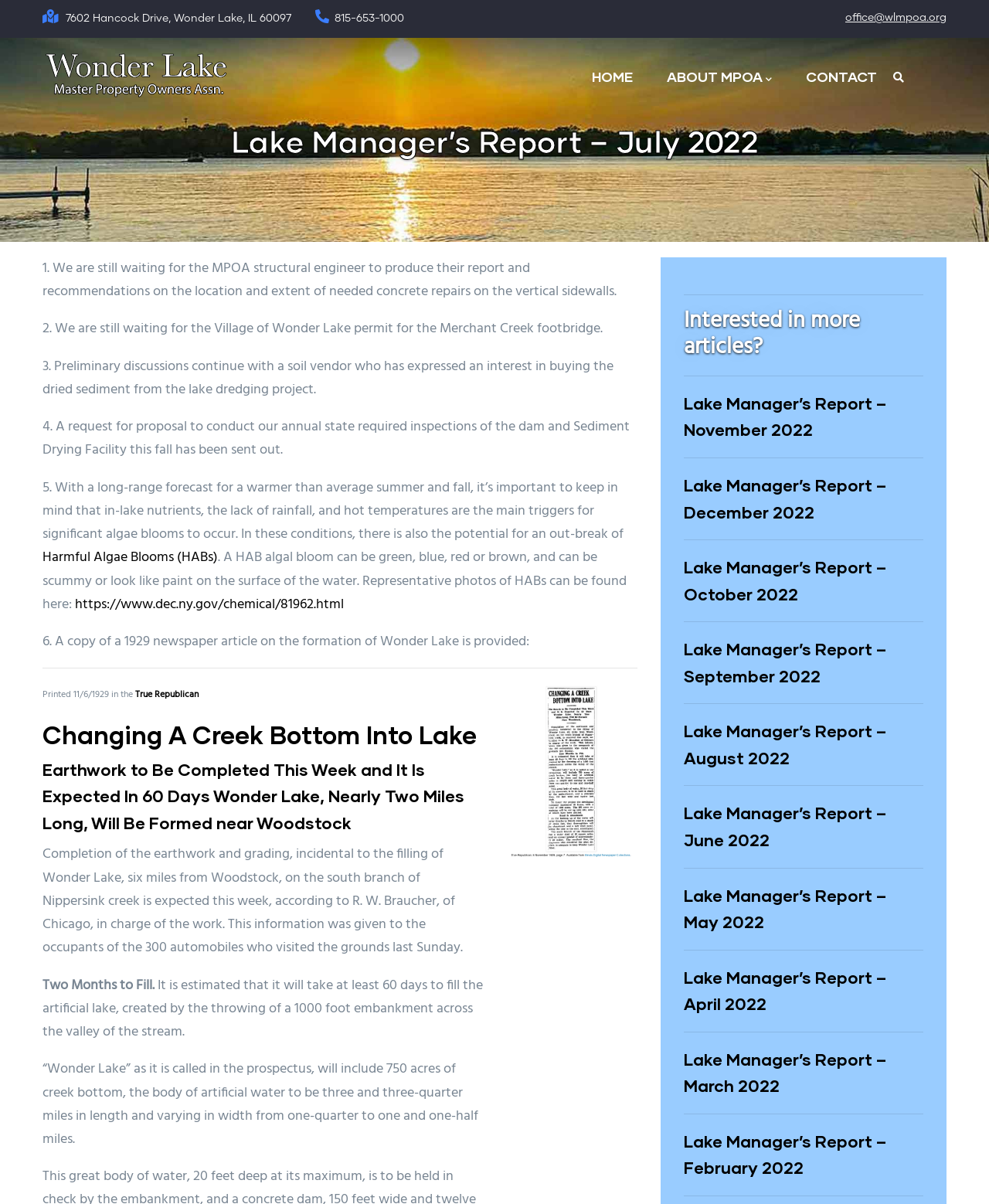What is the purpose of the link 'Harmful Algae Blooms (HABs)'?
Please interpret the details in the image and answer the question thoroughly.

I found the link 'Harmful Algae Blooms (HABs)' in the context of discussing algae blooms in the lake, and I inferred that the purpose of the link is to provide more information on HABs.